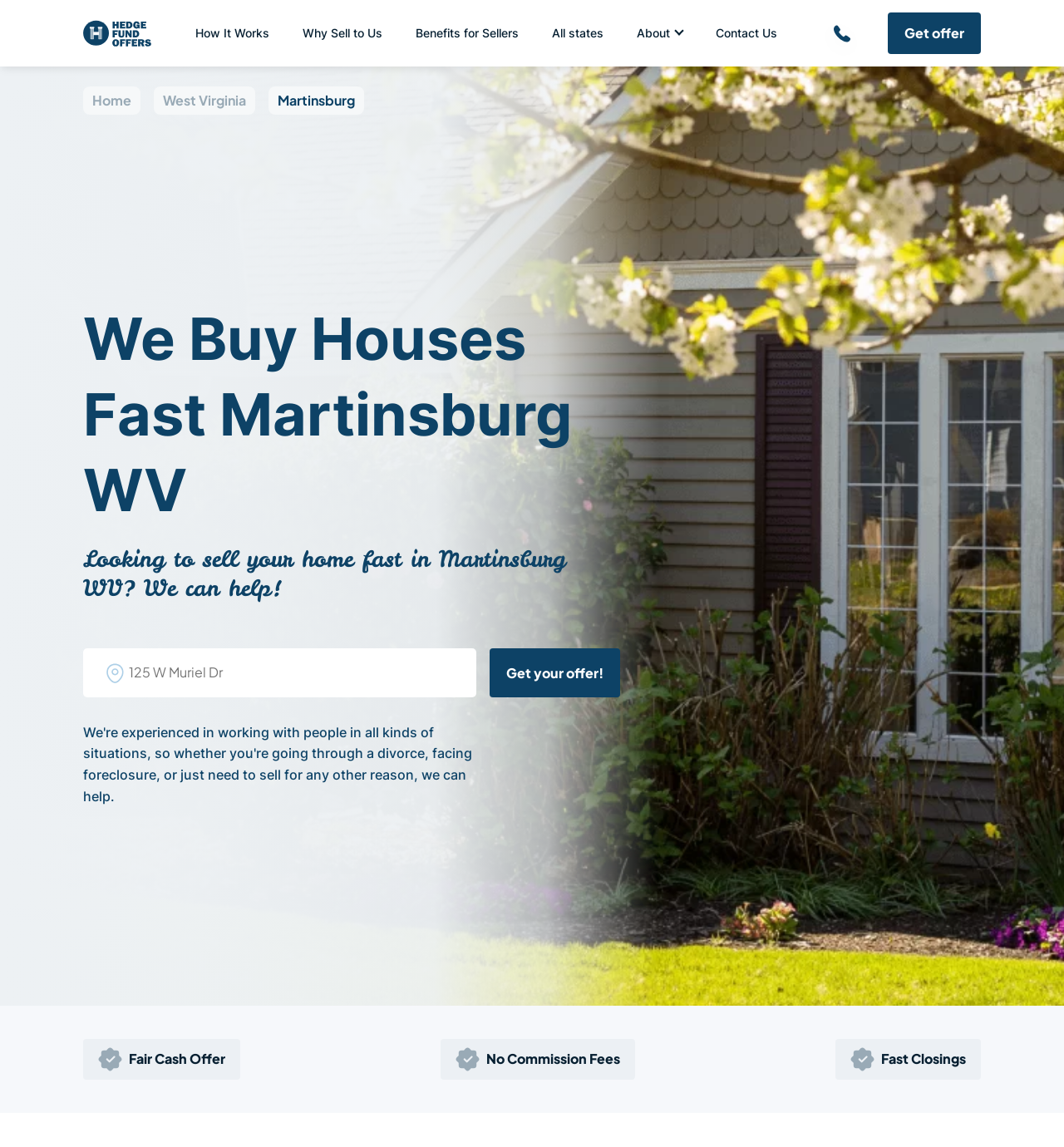What is the location of the house being sold?
Offer a detailed and full explanation in response to the question.

The location of the house being sold is Martinsburg WV, which is indicated by the link 'Martinsburg' and the static text 'Looking to sell your home fast in Martinsburg WV? We can help!'.